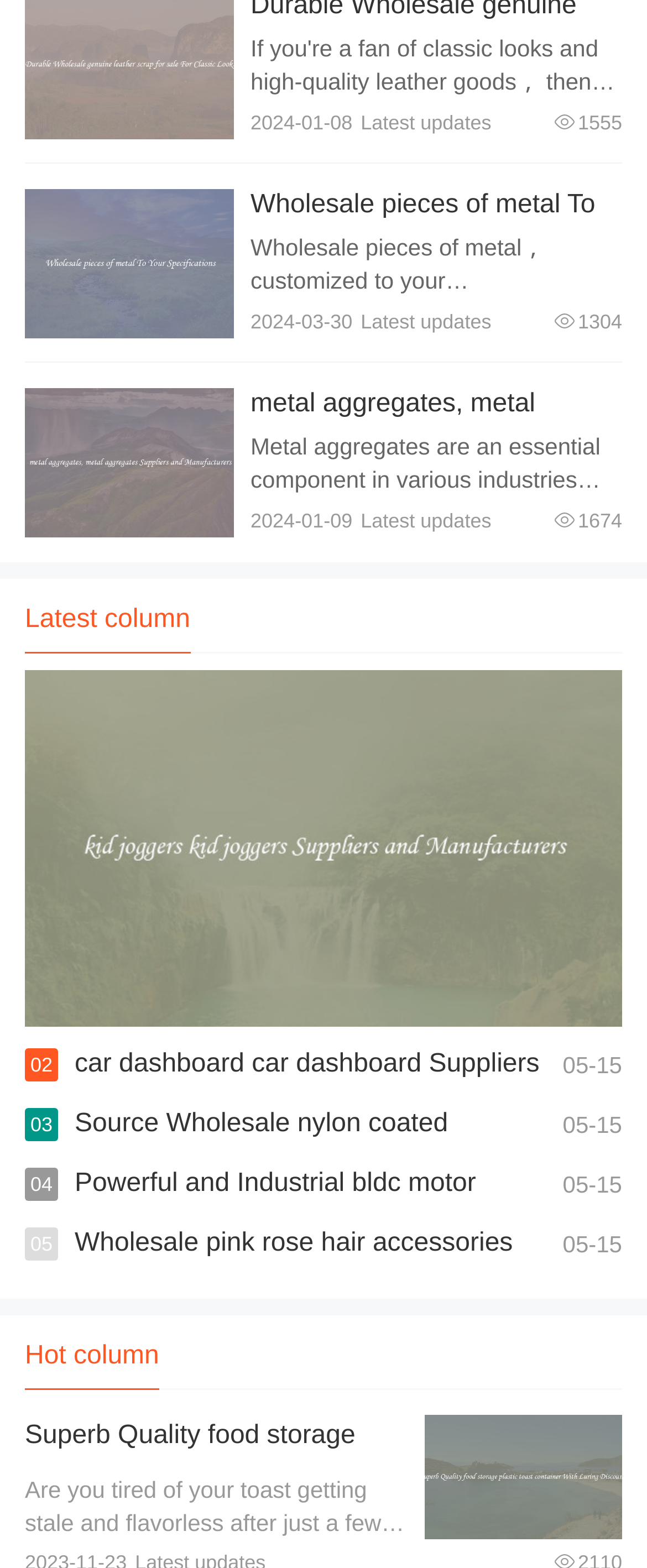Please reply to the following question with a single word or a short phrase:
What is the date of the first 'View details' link?

2024-01-08